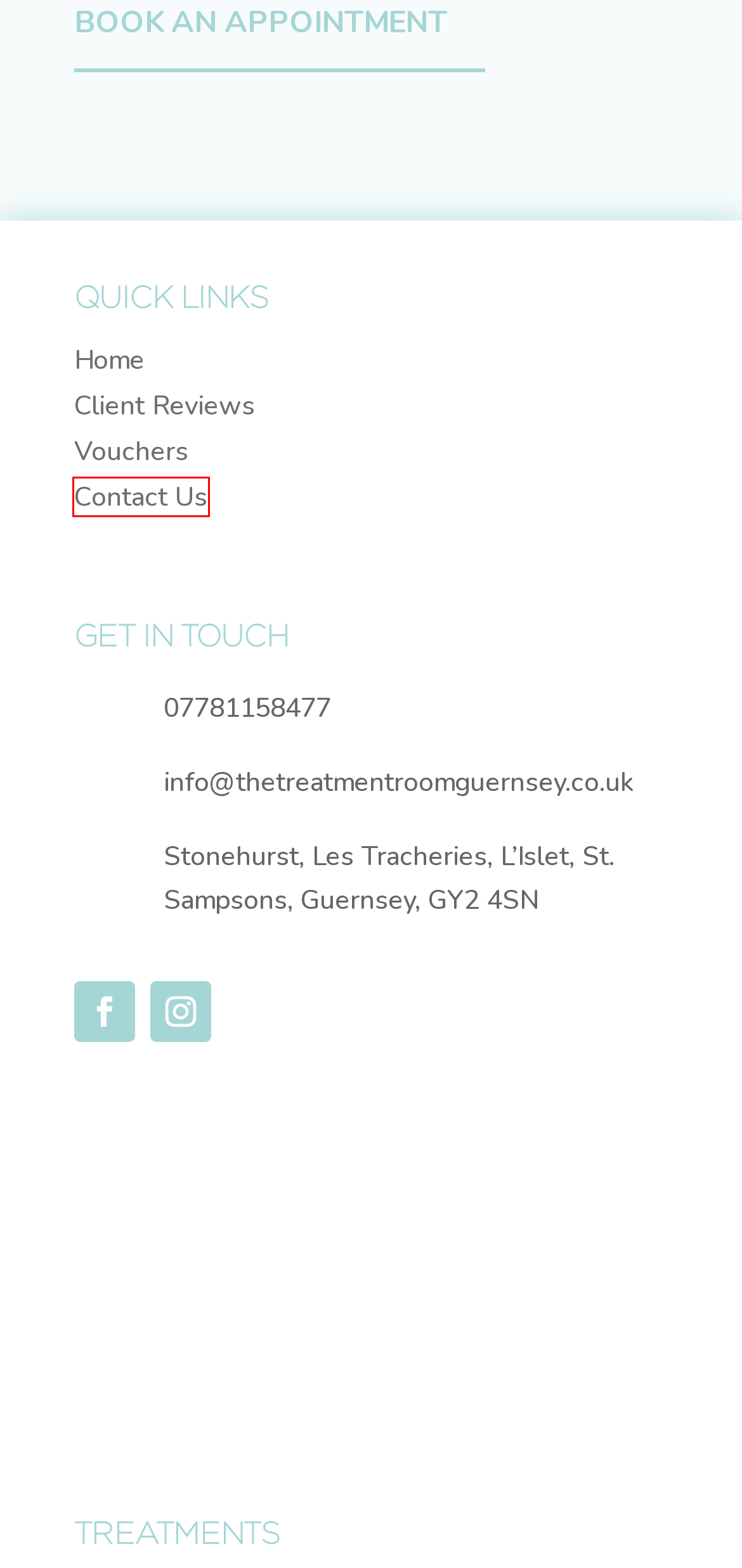You’re provided with a screenshot of a webpage that has a red bounding box around an element. Choose the best matching webpage description for the new page after clicking the element in the red box. The options are:
A. Beauty Treatments - The Treatment Room
B. Client Reviews - The Treatment Room
C. Men's Treatments - The Treatment Room
D. Facials & Advanced Skin Treatments - The Treatment Room
E. Book Now - The Treatment Room Guernsey
F. Vouchers - The Treatment Room
G. Contact - The Treatment Room
H. Home - The Treatment Room

G